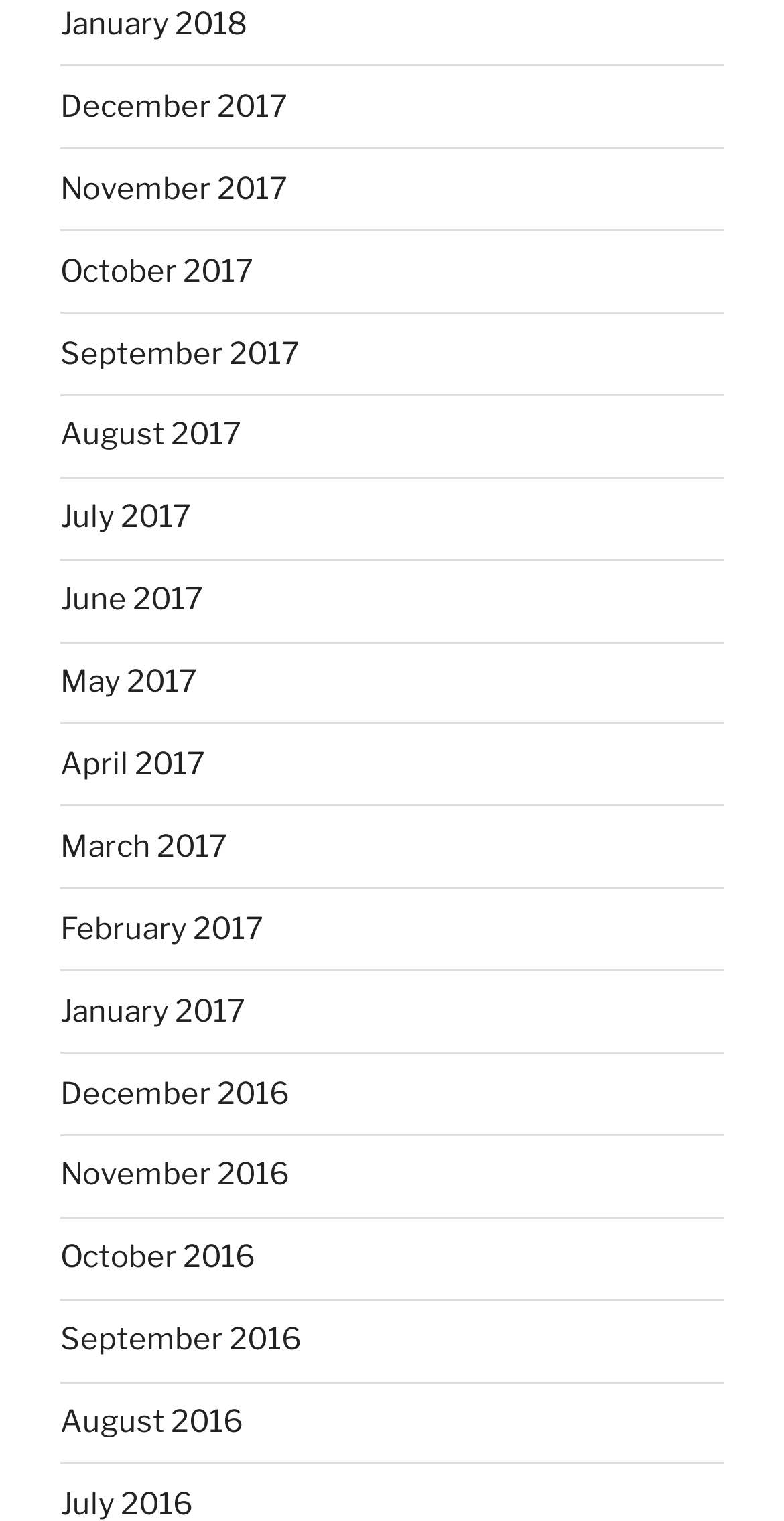Determine the bounding box coordinates of the section I need to click to execute the following instruction: "go to December 2017". Provide the coordinates as four float numbers between 0 and 1, i.e., [left, top, right, bottom].

[0.077, 0.058, 0.367, 0.082]